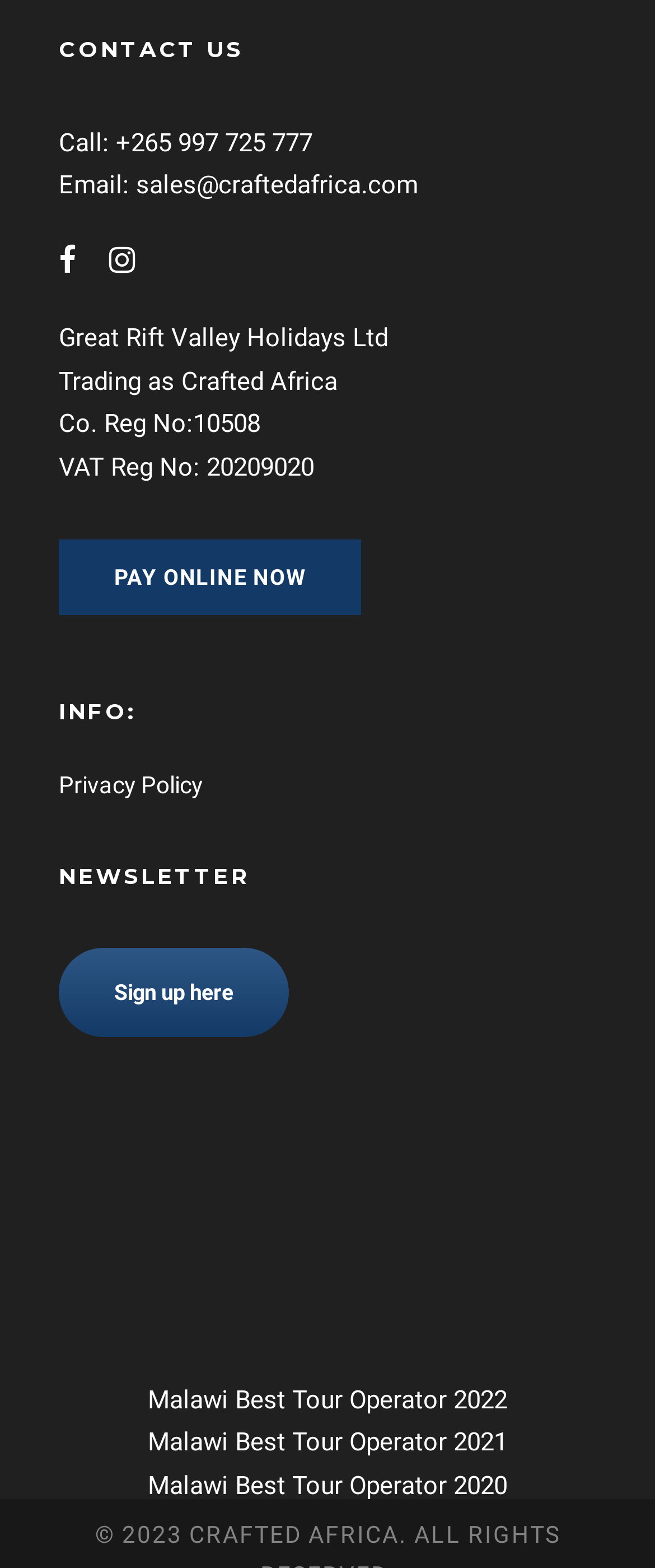How many social media links are there?
Using the information from the image, provide a comprehensive answer to the question.

I found the social media links by looking at the elements with Unicode characters '' and '', which are commonly used to represent social media icons. There are two of these elements, so I concluded that there are two social media links.